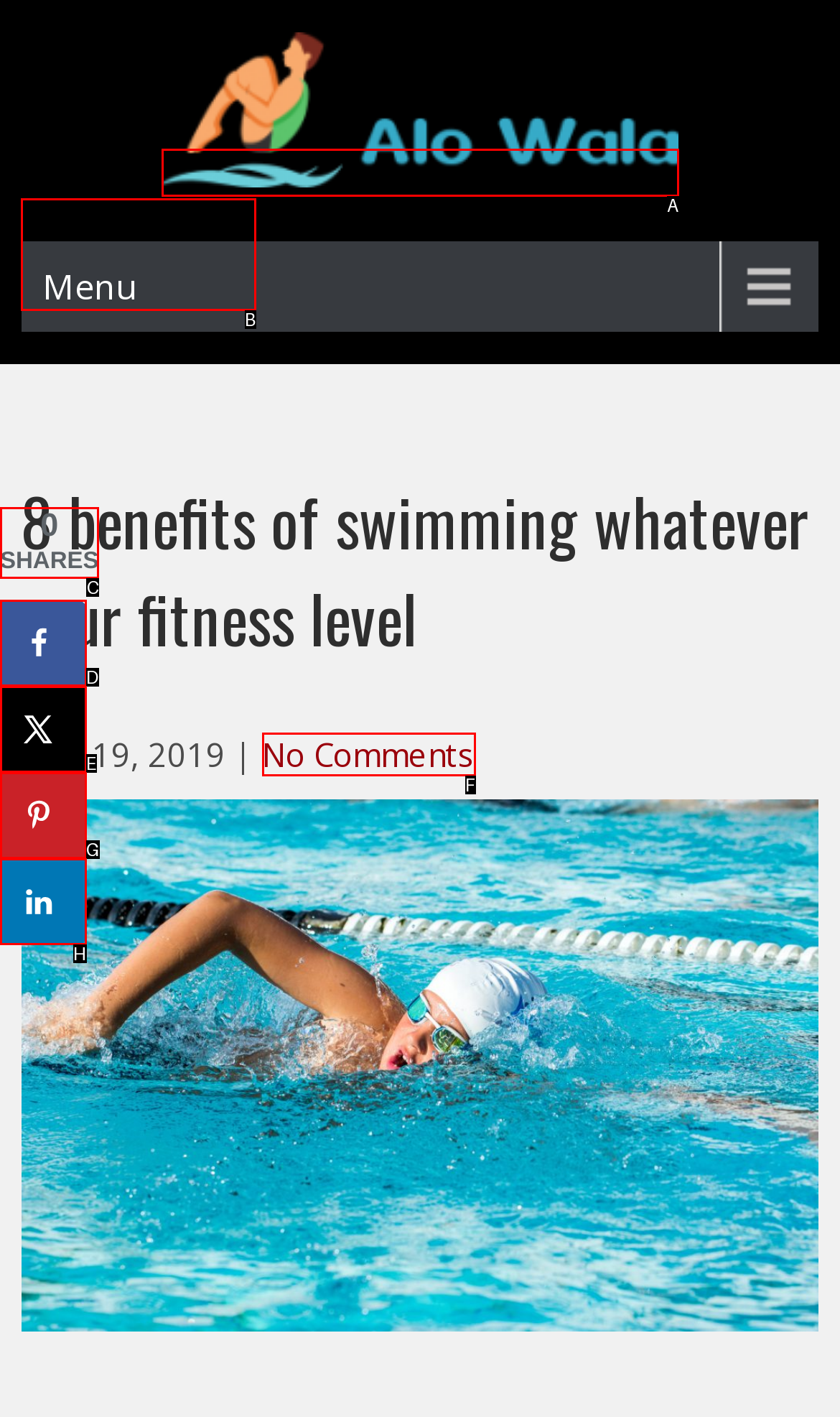Determine which option matches the element description: Alo Wala
Answer using the letter of the correct option.

B